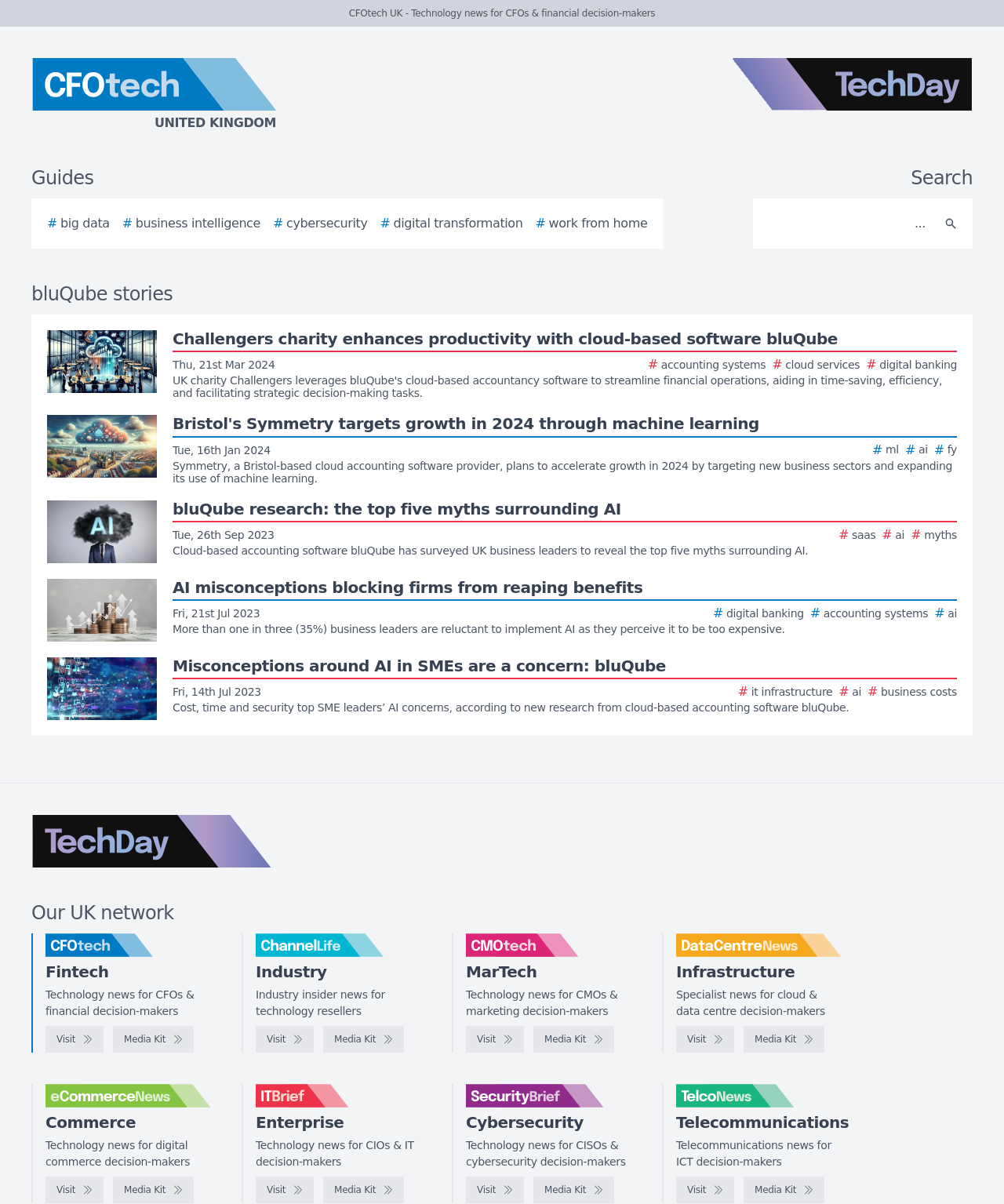Could you highlight the region that needs to be clicked to execute the instruction: "Learn about Fintech"?

[0.045, 0.799, 0.108, 0.815]